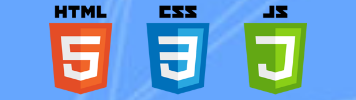Offer a detailed narrative of what is shown in the image.

The image prominently displays three colorful shields representing essential web technologies: HTML, CSS, and JavaScript. Each shield is emblazoned with a distinctive number and abbreviation: the HTML shield is orange, featuring the number 5 in bold font, symbolizing the fifth version of this foundational markup language. Next to it, the CSS shield is a light blue color, also showcasing the number 3, which signifies the third level of cascading style sheets essential for styling web pages. Lastly, the JavaScript shield glows in a vibrant green, displaying the letter "J" in a bold typeface, highlighting the dynamic and interactive capabilities provided by this programming language. The background of the image is a soft blue gradient, enhancing the visibility and appeal of the shields, making it an engaging representation of these critical web development technologies.